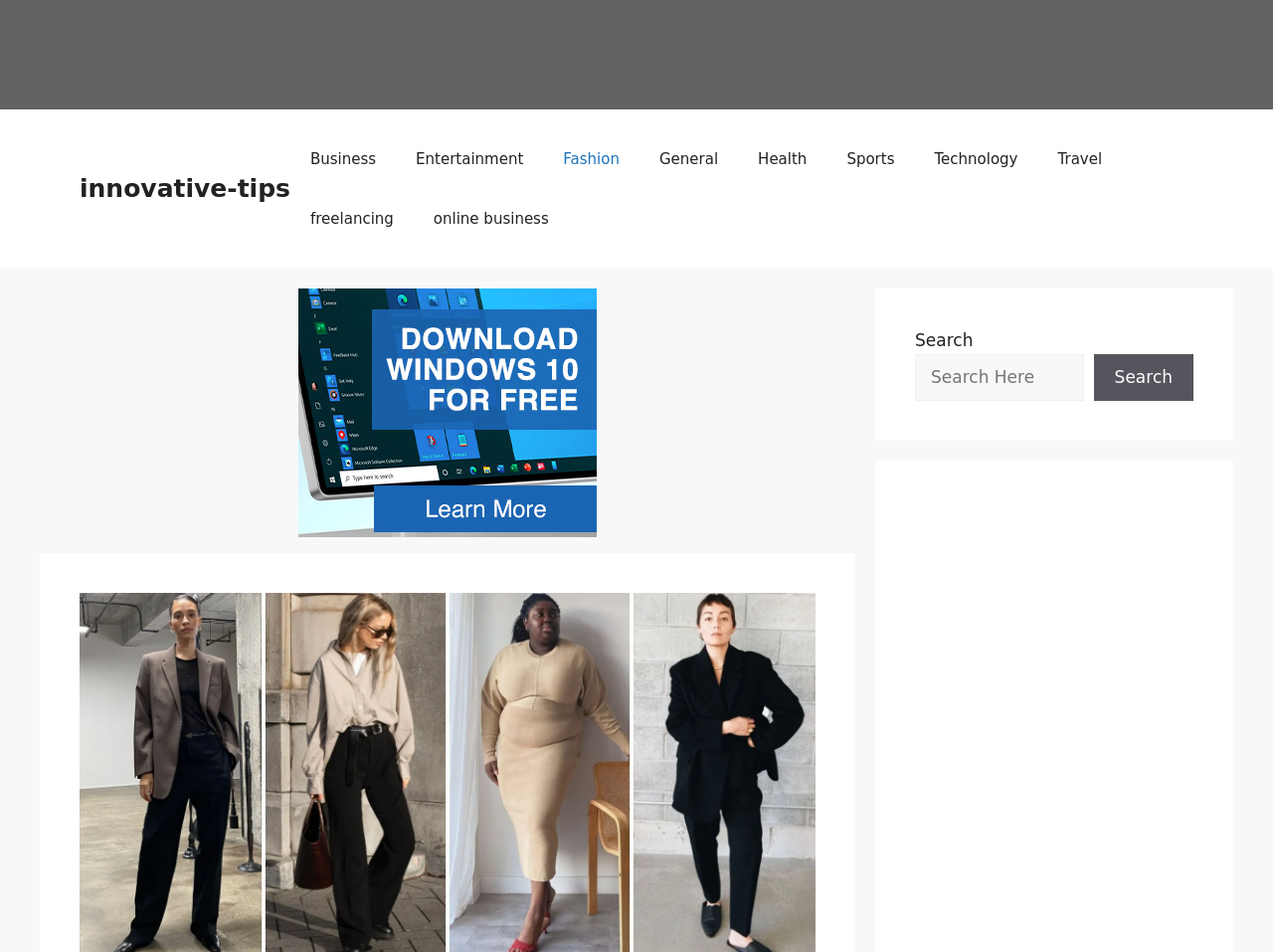Find the bounding box of the element with the following description: "online business". The coordinates must be four float numbers between 0 and 1, formatted as [left, top, right, bottom].

[0.325, 0.199, 0.447, 0.261]